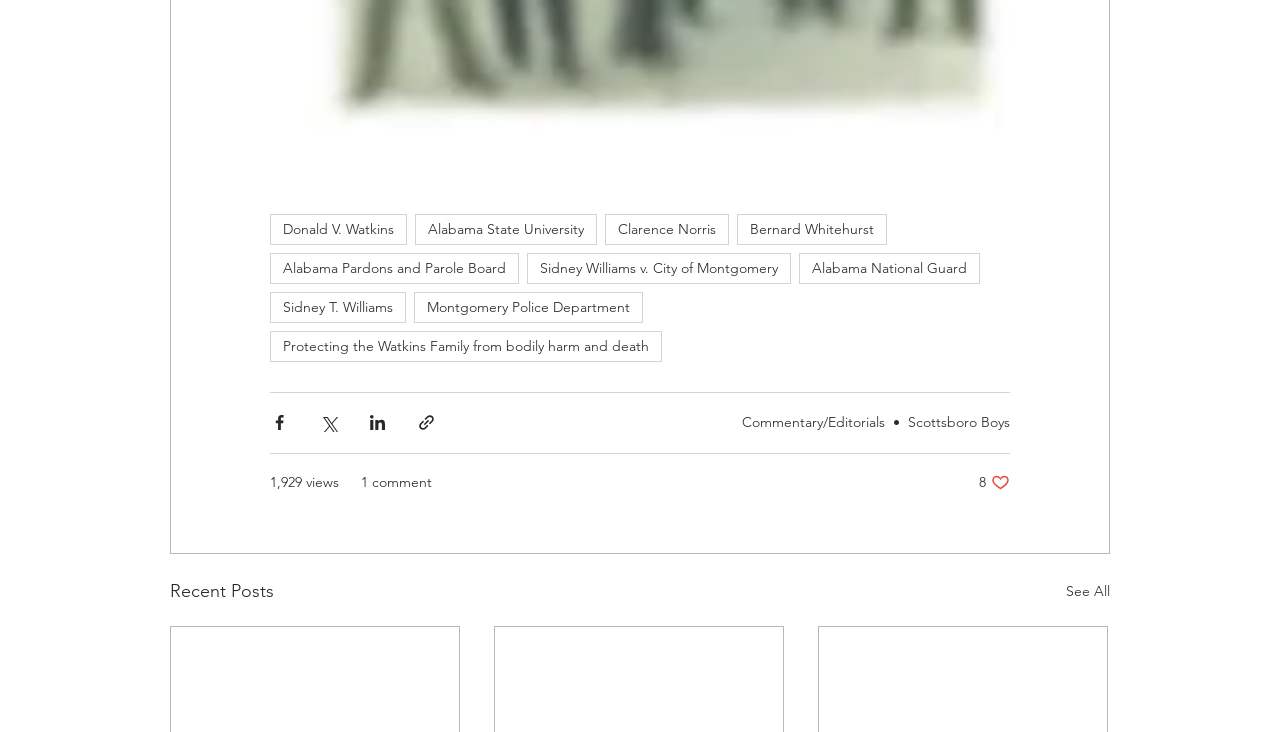What is the name of the first link in the navigation section?
Could you give a comprehensive explanation in response to this question?

I looked at the navigation section and found the first link, which is 'Donald V. Watkins'.